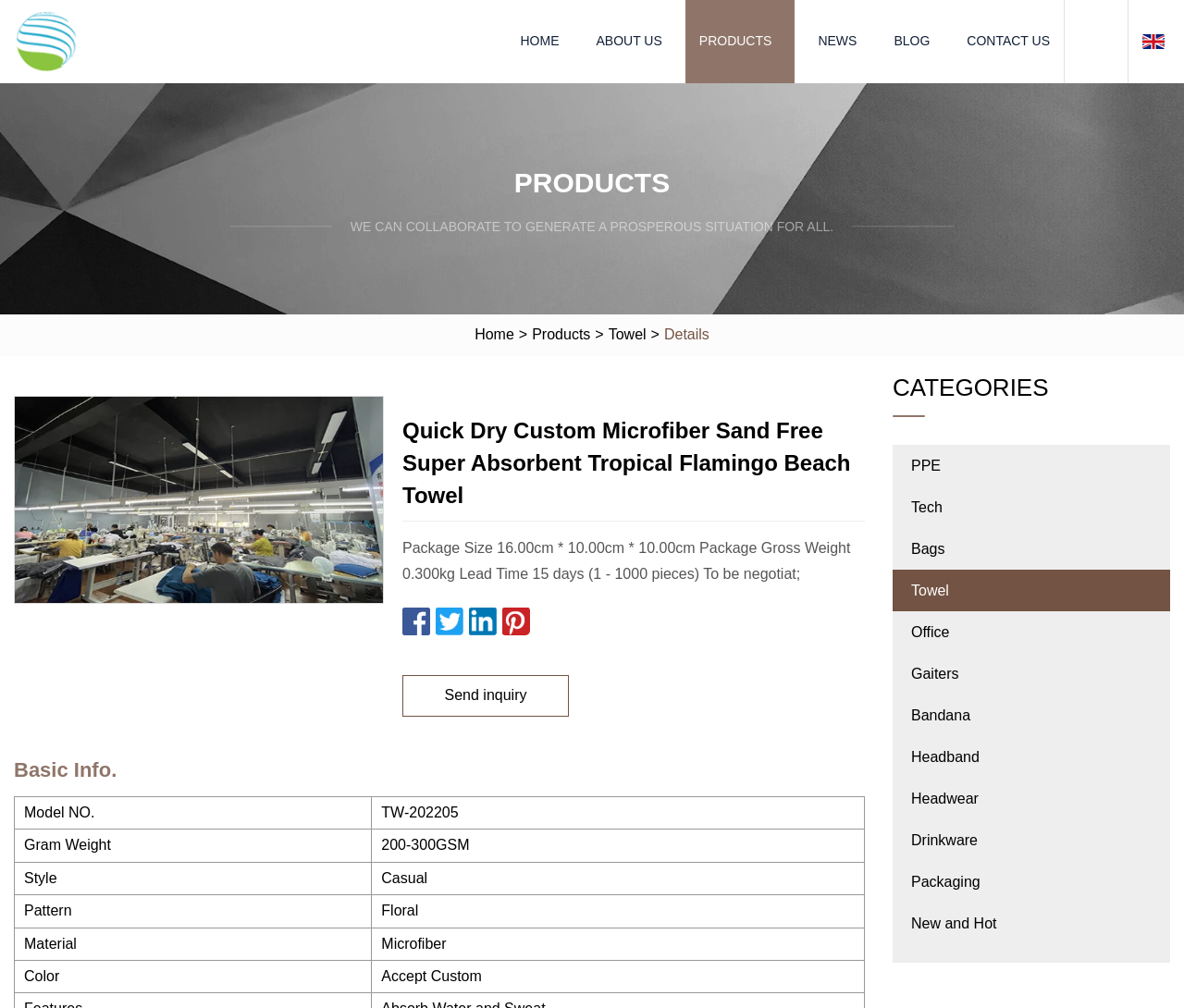What is the material of the product?
Kindly answer the question with as much detail as you can.

I found the material by looking at the product details section, where it says 'Material Microfiber' in the table. The material of the product is 'Microfiber'.